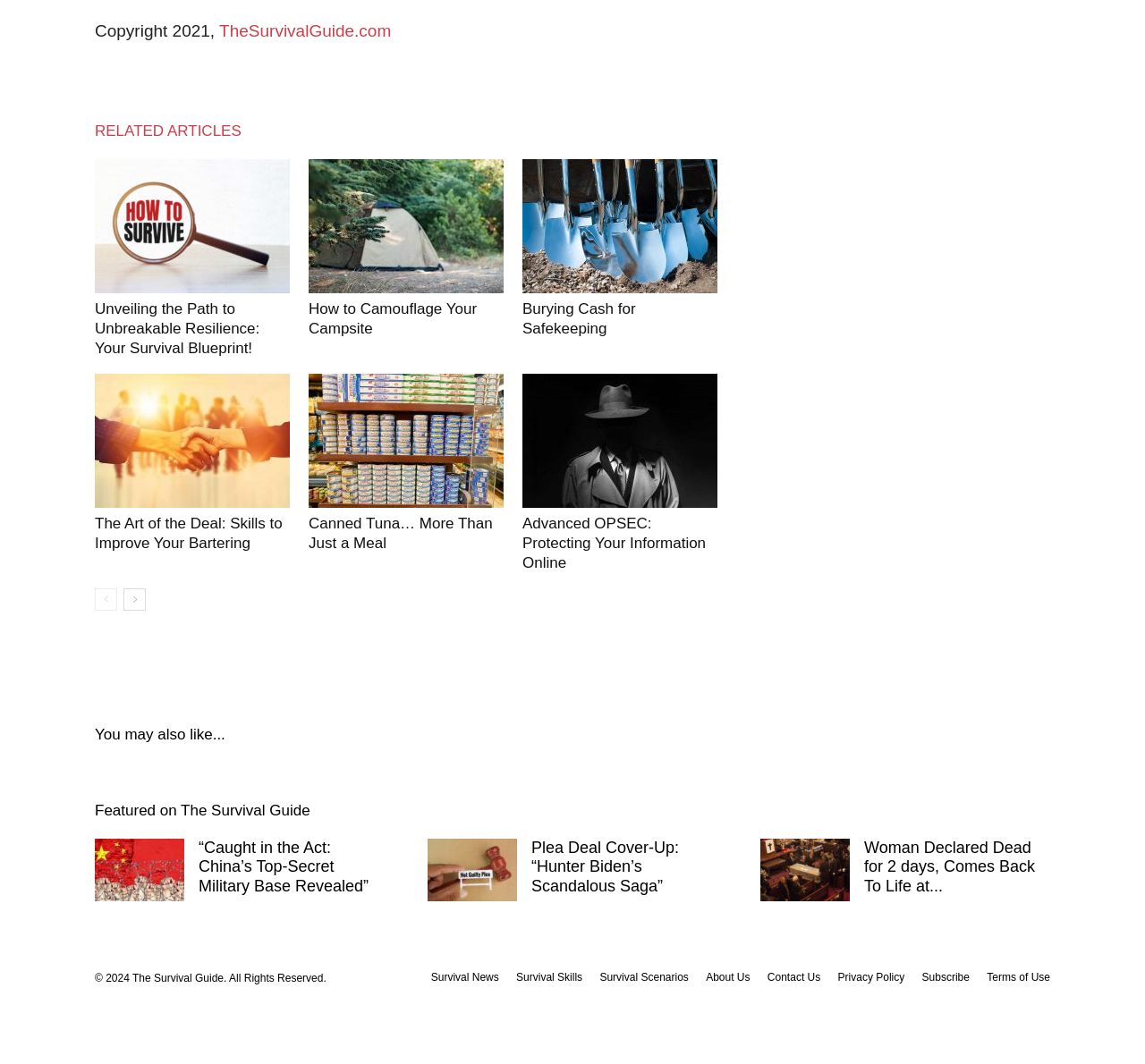Please find the bounding box coordinates of the section that needs to be clicked to achieve this instruction: "Read 'Caught in the Act: China’s Top-Secret Military Base Revealed' article".

[0.083, 0.788, 0.161, 0.847]